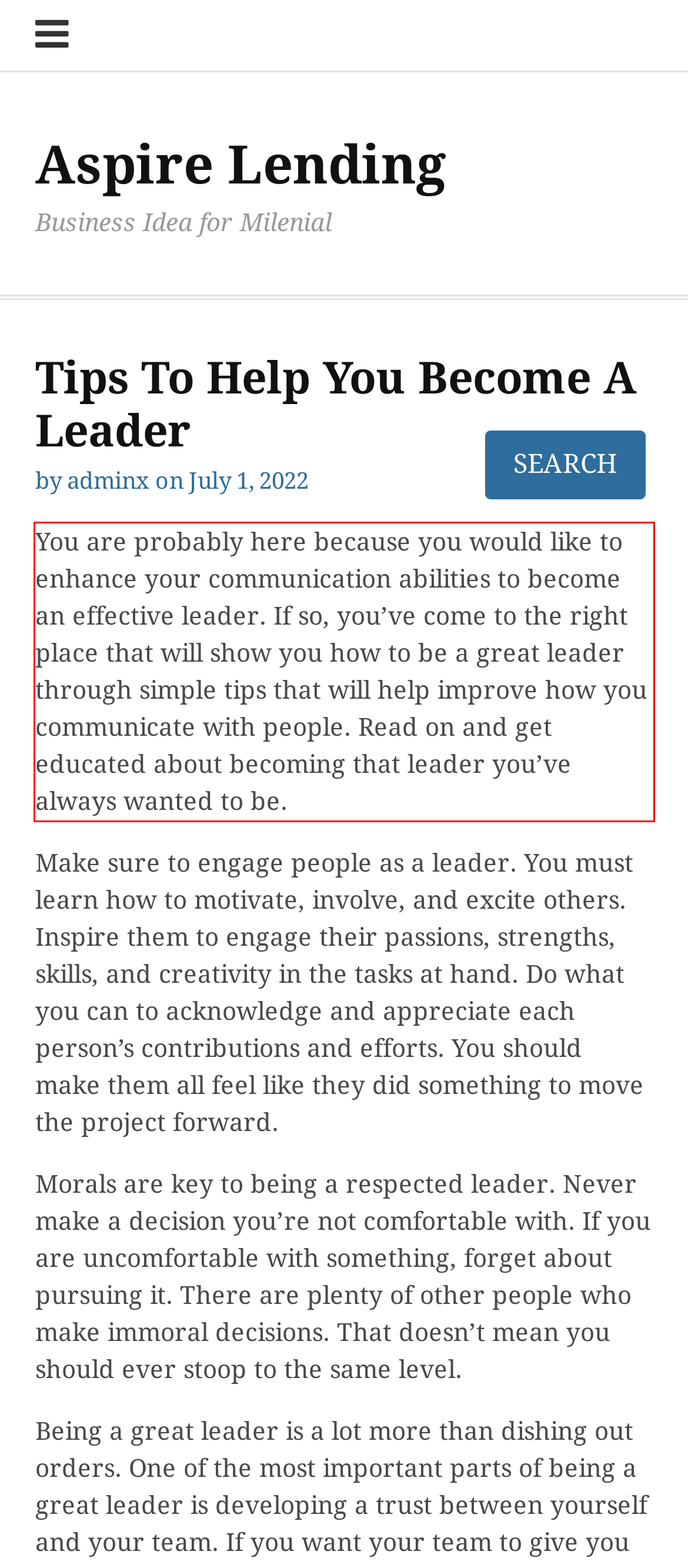Please analyze the provided webpage screenshot and perform OCR to extract the text content from the red rectangle bounding box.

You are probably here because you would like to enhance your communication abilities to become an effective leader. If so, you’ve come to the right place that will show you how to be a great leader through simple tips that will help improve how you communicate with people. Read on and get educated about becoming that leader you’ve always wanted to be.